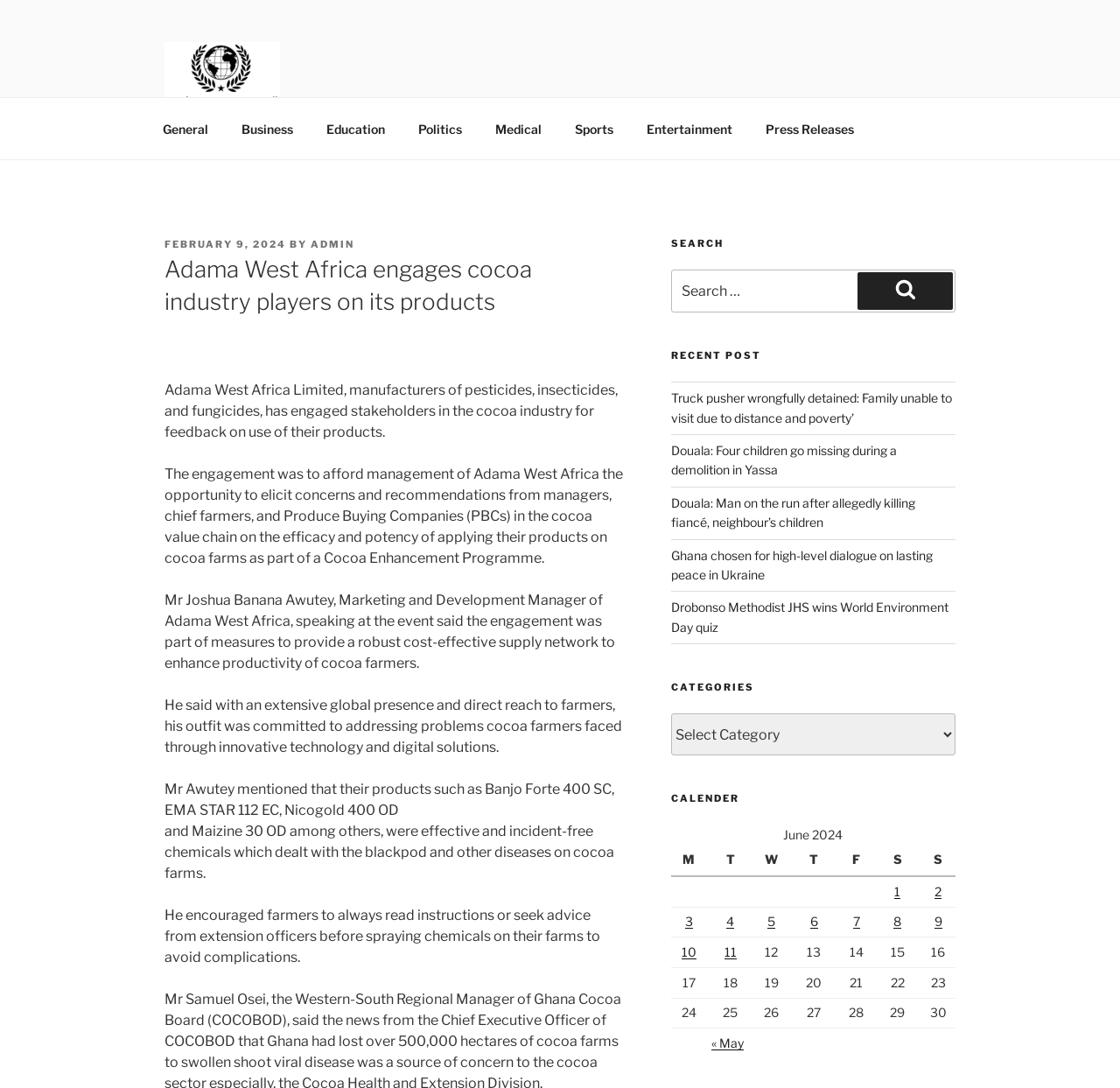Determine the bounding box coordinates of the region to click in order to accomplish the following instruction: "Search for something". Provide the coordinates as four float numbers between 0 and 1, specifically [left, top, right, bottom].

[0.599, 0.248, 0.853, 0.287]